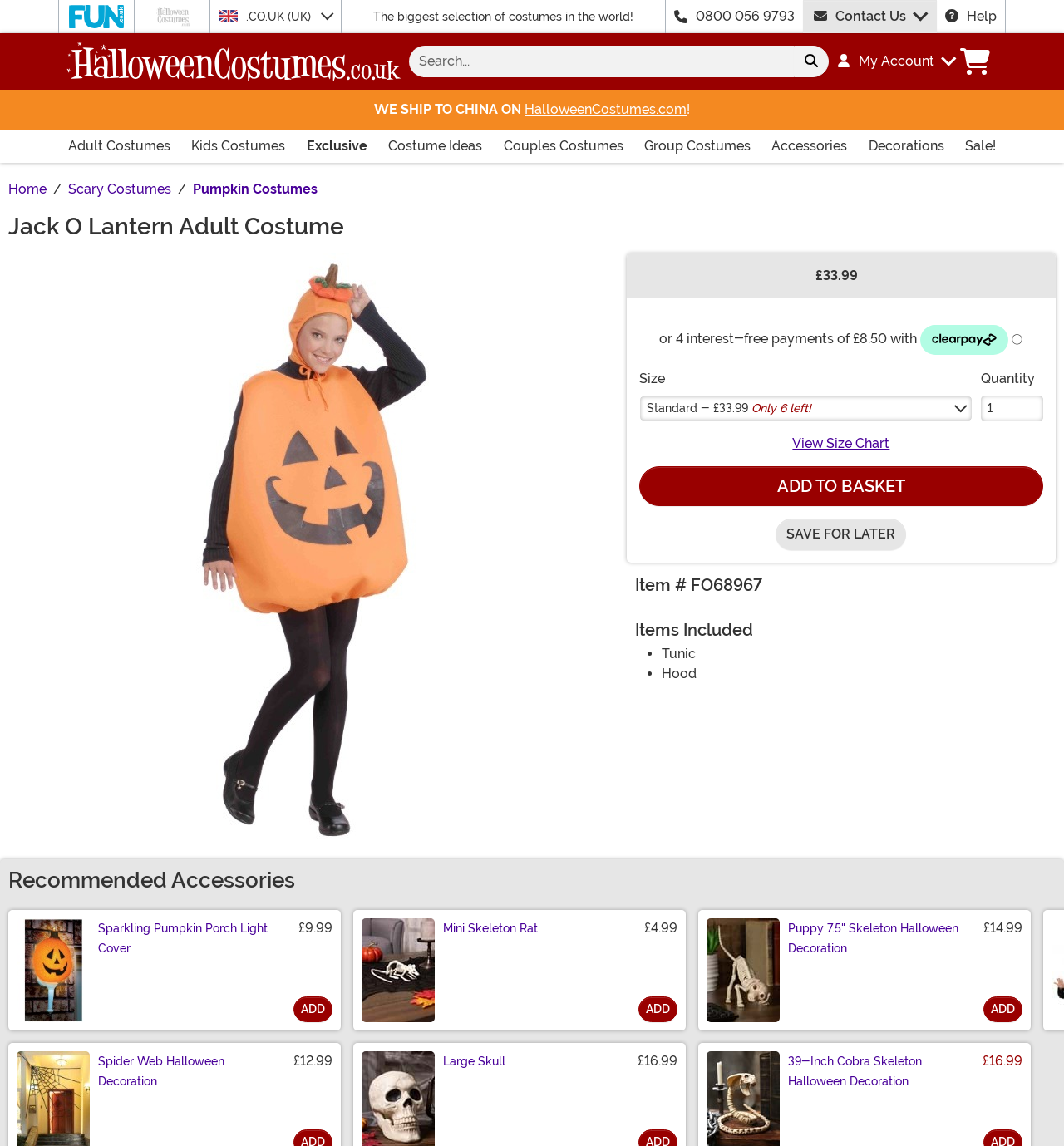Specify the bounding box coordinates of the area that needs to be clicked to achieve the following instruction: "View the Jack O Lantern Adult Costume details".

[0.103, 0.221, 0.494, 0.739]